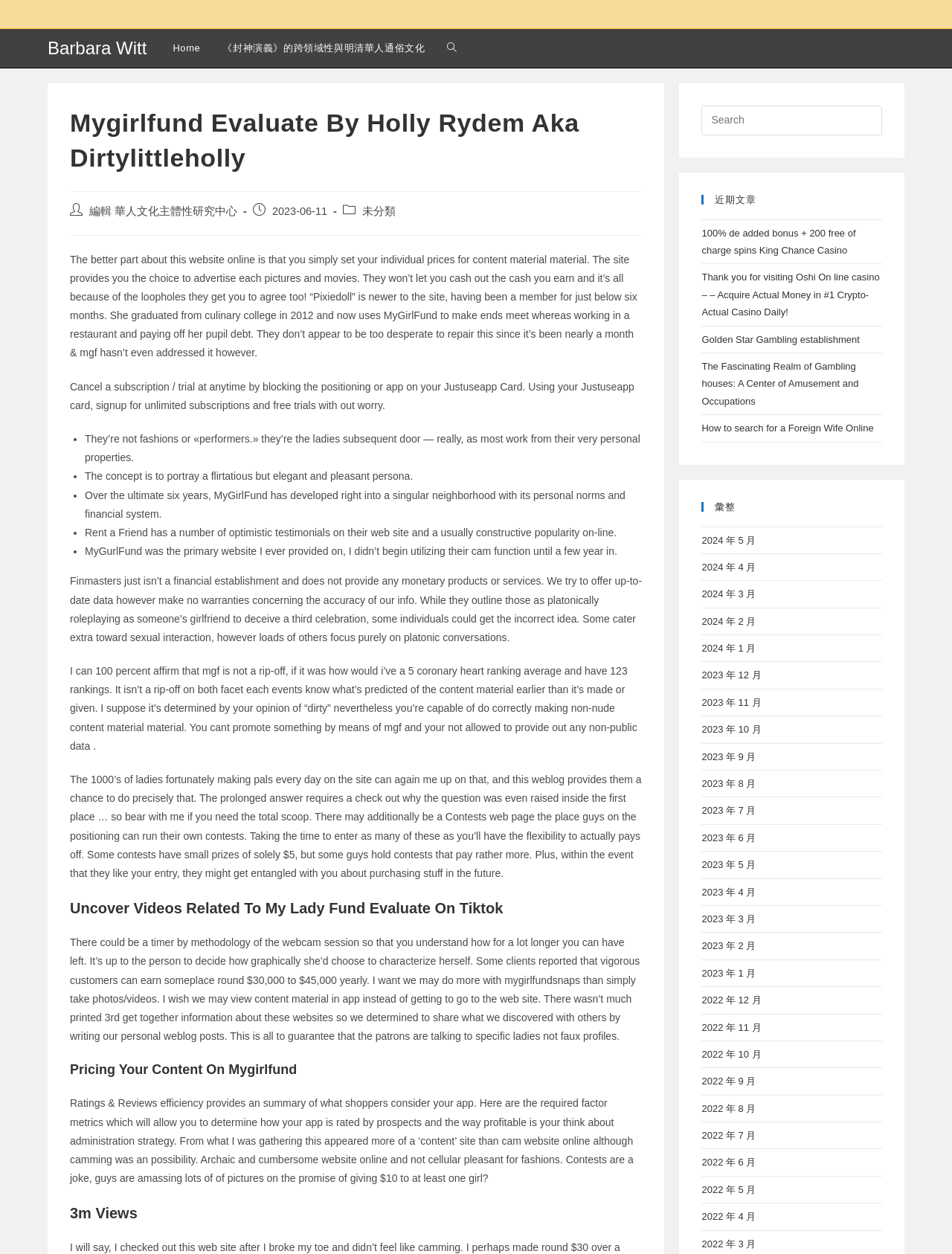What is the name of the author of the review?
Provide an in-depth and detailed explanation in response to the question.

The author's name is mentioned in the title of the webpage, 'Mygirlfund Evaluate By Holly Rydem Aka Dirtylittleholly | Barbara Witt'.